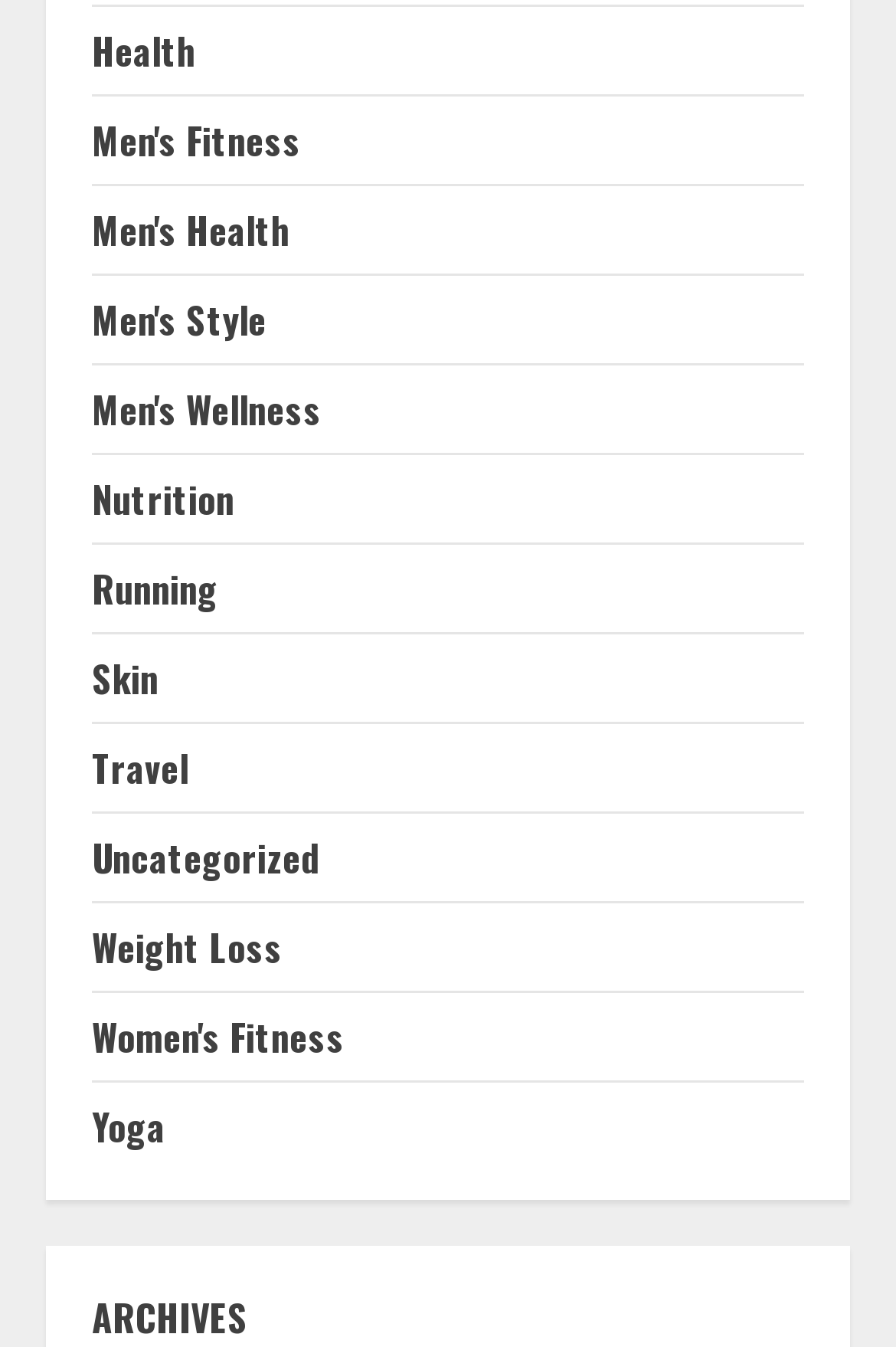How many categories are related to men's topics on the webpage?
Answer the question with a detailed explanation, including all necessary information.

I counted the number of categories related to men's topics on the webpage and found four: Men's Fitness, Men's Health, Men's Style, and Men's Wellness.